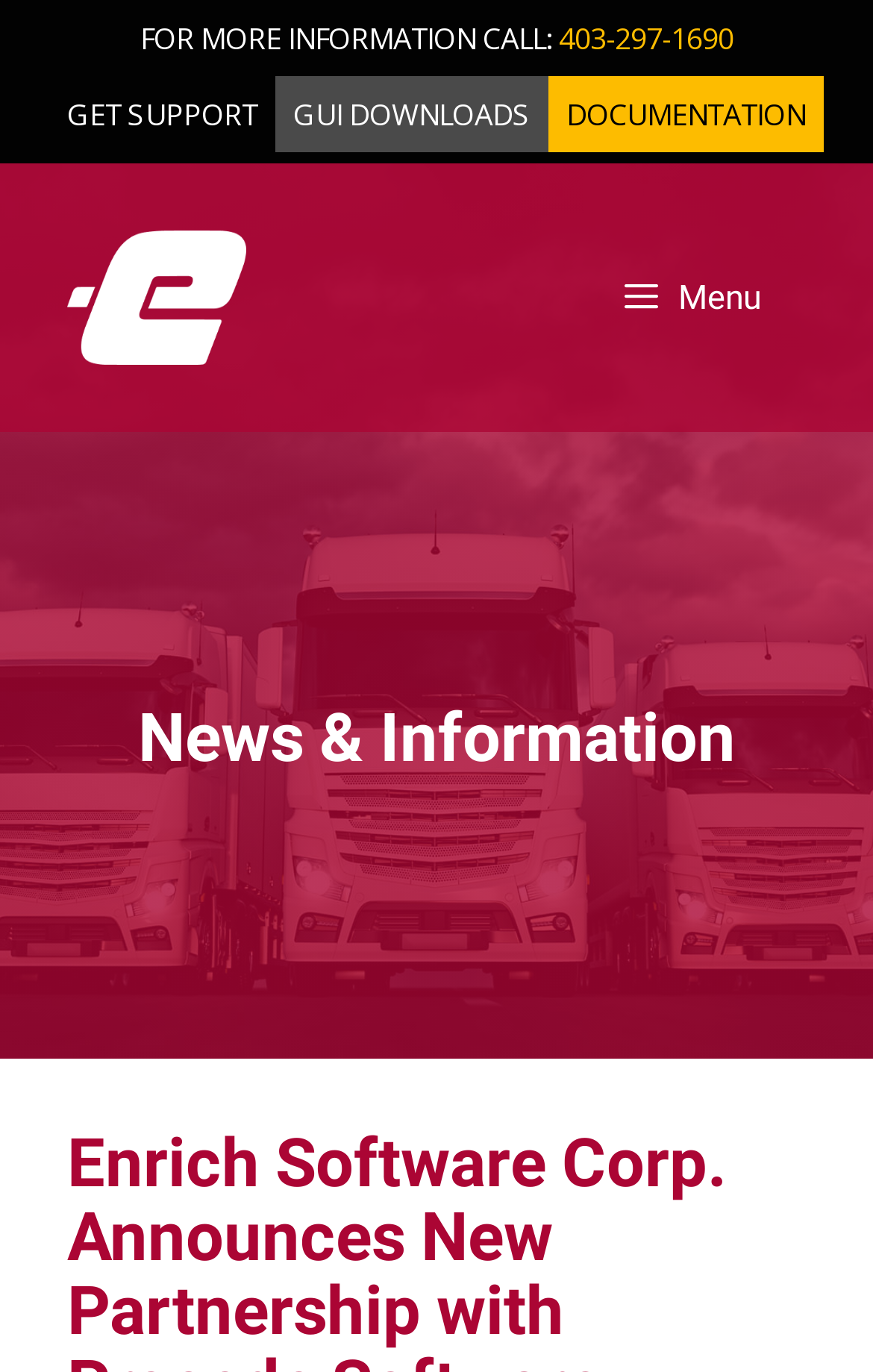What is the name of the software company with a logo?
Kindly answer the question with as much detail as you can.

I found the image element with the text 'Enrich Software' and assumed it to be the logo of the company, which is also confirmed by the adjacent link element with the same text.